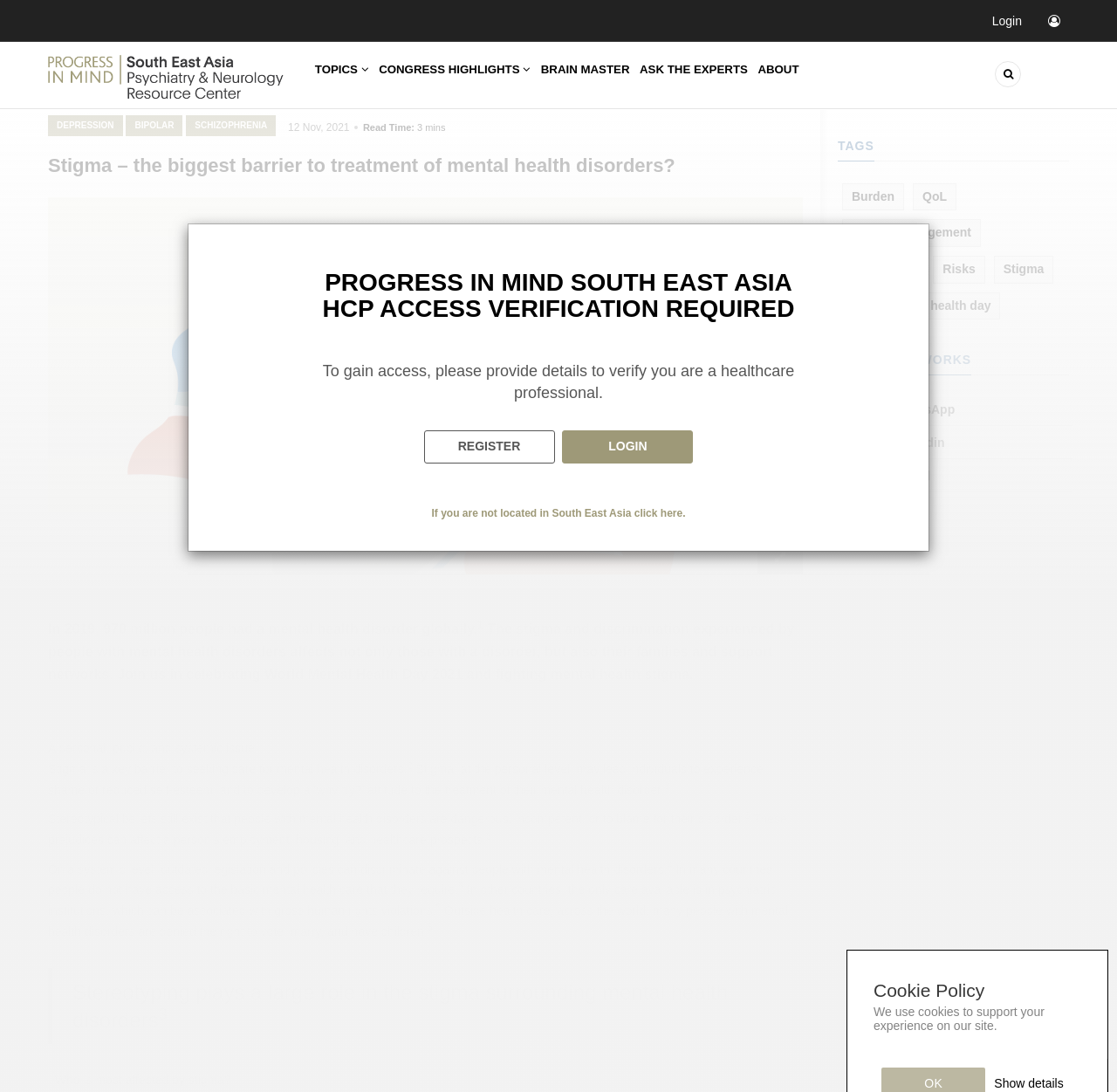Please locate the bounding box coordinates of the element that should be clicked to achieve the given instruction: "Click 'REGISTER'".

[0.379, 0.399, 0.497, 0.429]